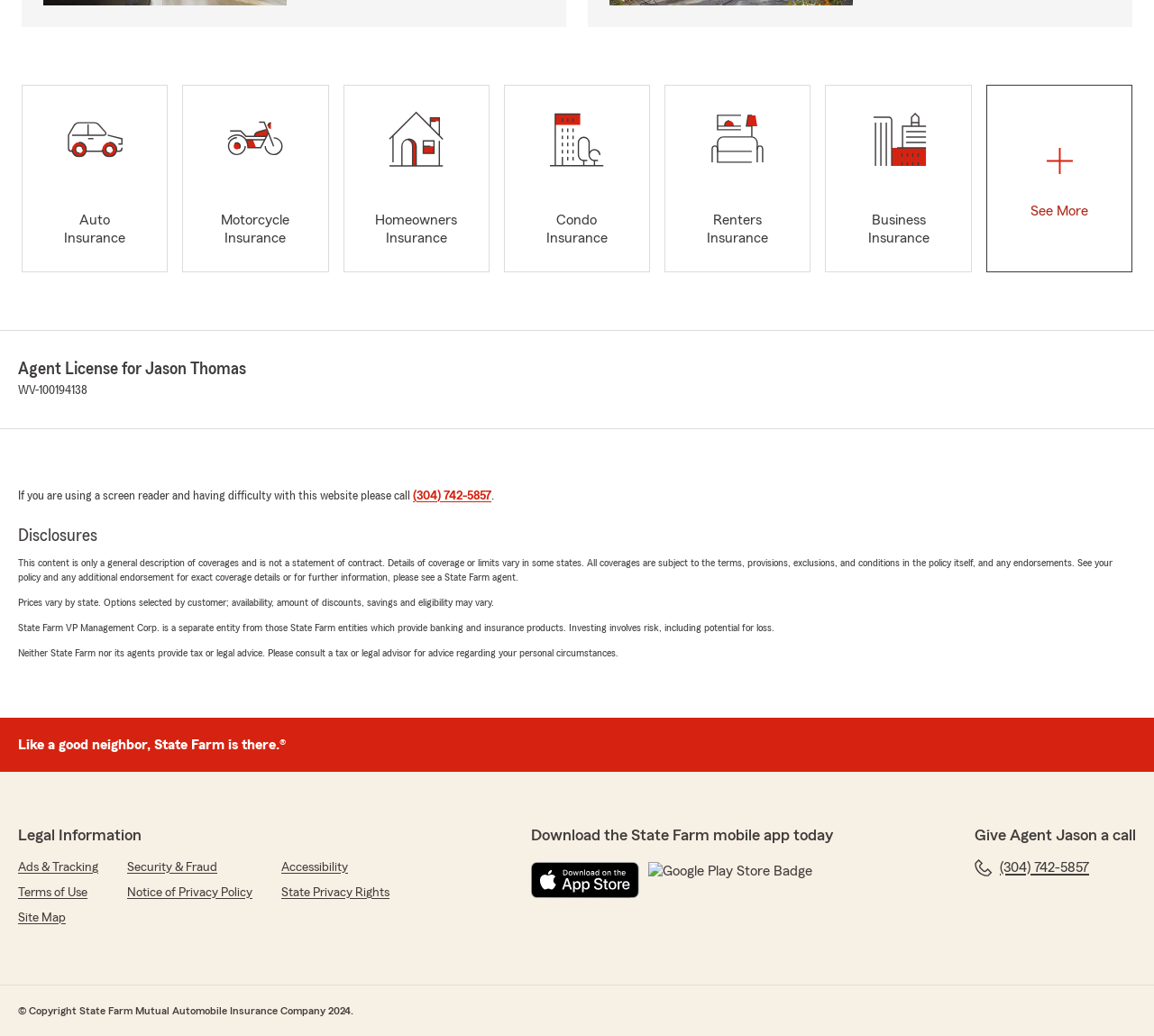Predict the bounding box coordinates of the area that should be clicked to accomplish the following instruction: "Click Auto Insurance". The bounding box coordinates should consist of four float numbers between 0 and 1, i.e., [left, top, right, bottom].

[0.019, 0.082, 0.146, 0.263]